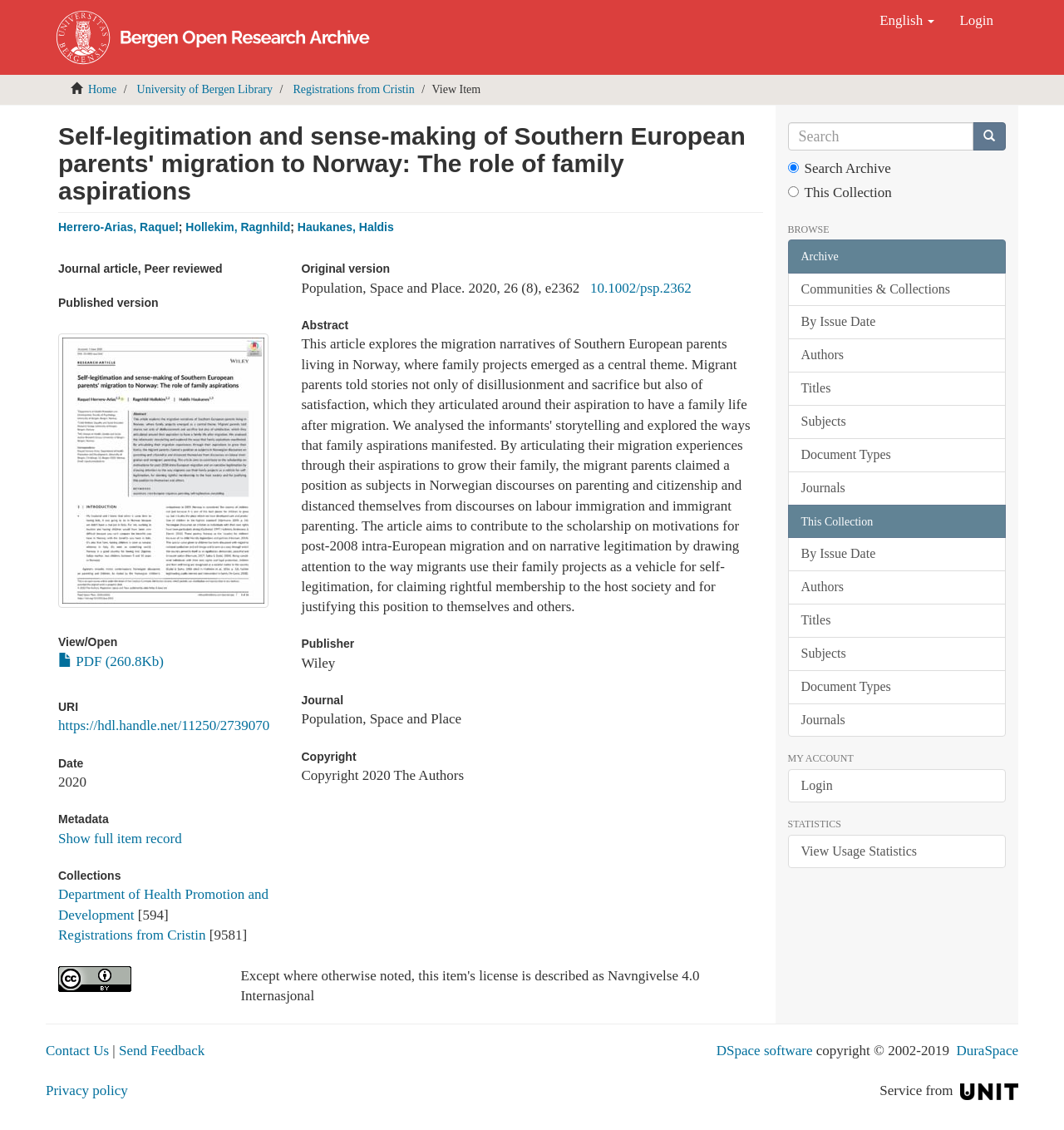Offer a meticulous caption that includes all visible features of the webpage.

The webpage is a research article page from the Bergen Open Research Archive. At the top, there is a header section with links to "Home", "University of Bergen Library", and "Registrations from Cristin". Below this, there is a search bar with a "Go" button and radio options to search the archive or a specific collection.

The main content of the page is divided into two sections. On the left, there is a sidebar with various links to browse the archive, including "Communities & Collections", "By Issue Date", "Authors", "Titles", "Subjects", "Document Types", and "Journals". There are also links to "MY ACCOUNT" and "STATISTICS" sections.

On the right, there is a detailed view of a research article. The article title, "Self-legitimation and sense-making of Southern European parents' migration to Norway: The role of family aspirations", is displayed prominently at the top. Below this, there are links to the authors, "Herrero-Arias, Raquel", "Hollekim, Ragnhild", and "Haukanes, Haldis". The article type, "Journal article, Peer reviewed", and publication information, including a thumbnail image, are also displayed.

Further down, there are links to view or download the article in PDF format, as well as metadata information, including the URI, date, and collections. There is also a section with abstract and publisher information.

At the bottom of the page, there are links to "Contact Us", "Send Feedback", and "Privacy policy", as well as a copyright notice and information about the DSpace software used to power the archive.